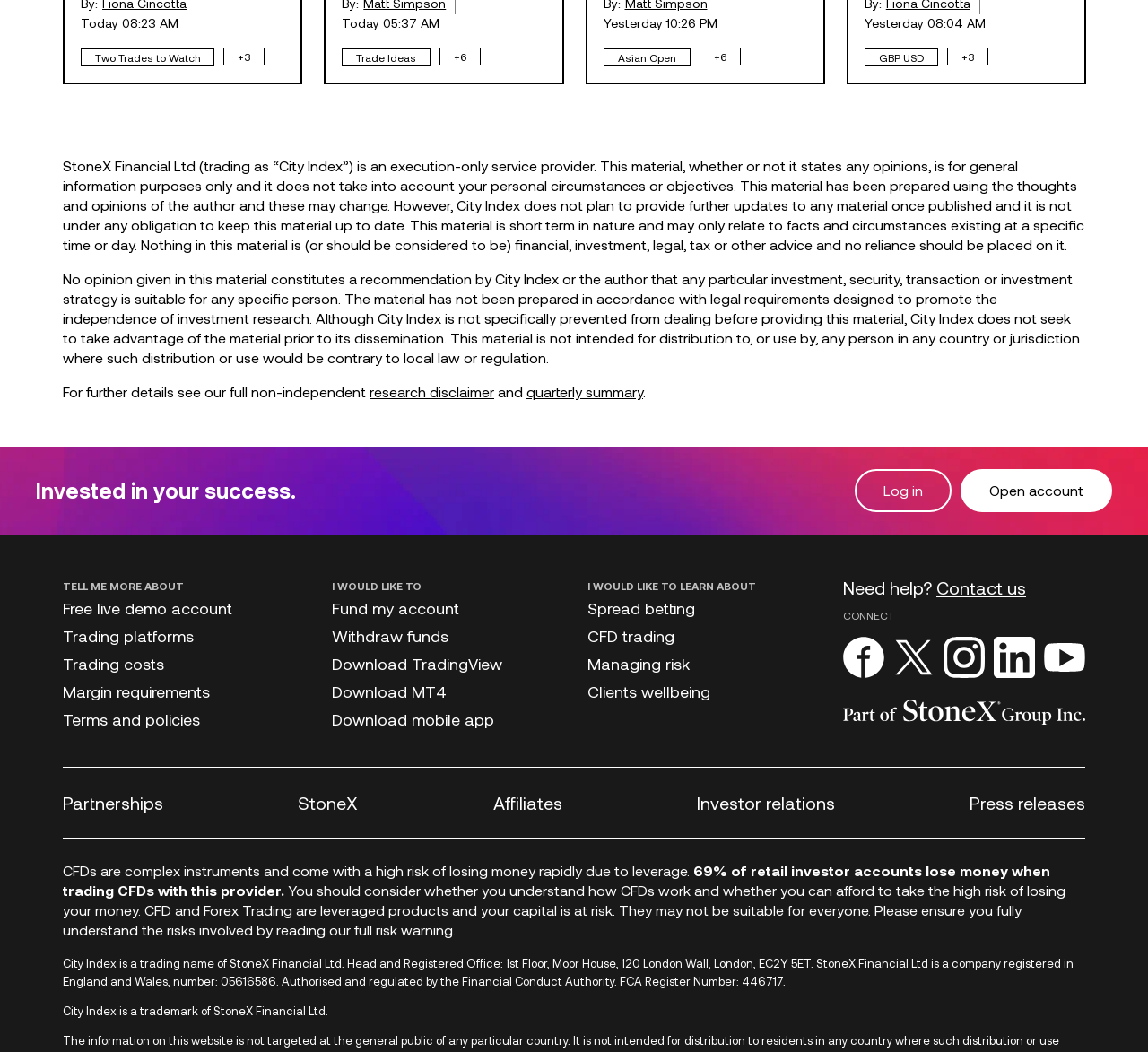What is the company name mentioned on the webpage?
Carefully analyze the image and provide a thorough answer to the question.

The company name 'City Index' is mentioned on the webpage as a trading name of StoneX Financial Ltd, which is a company registered in England and Wales.